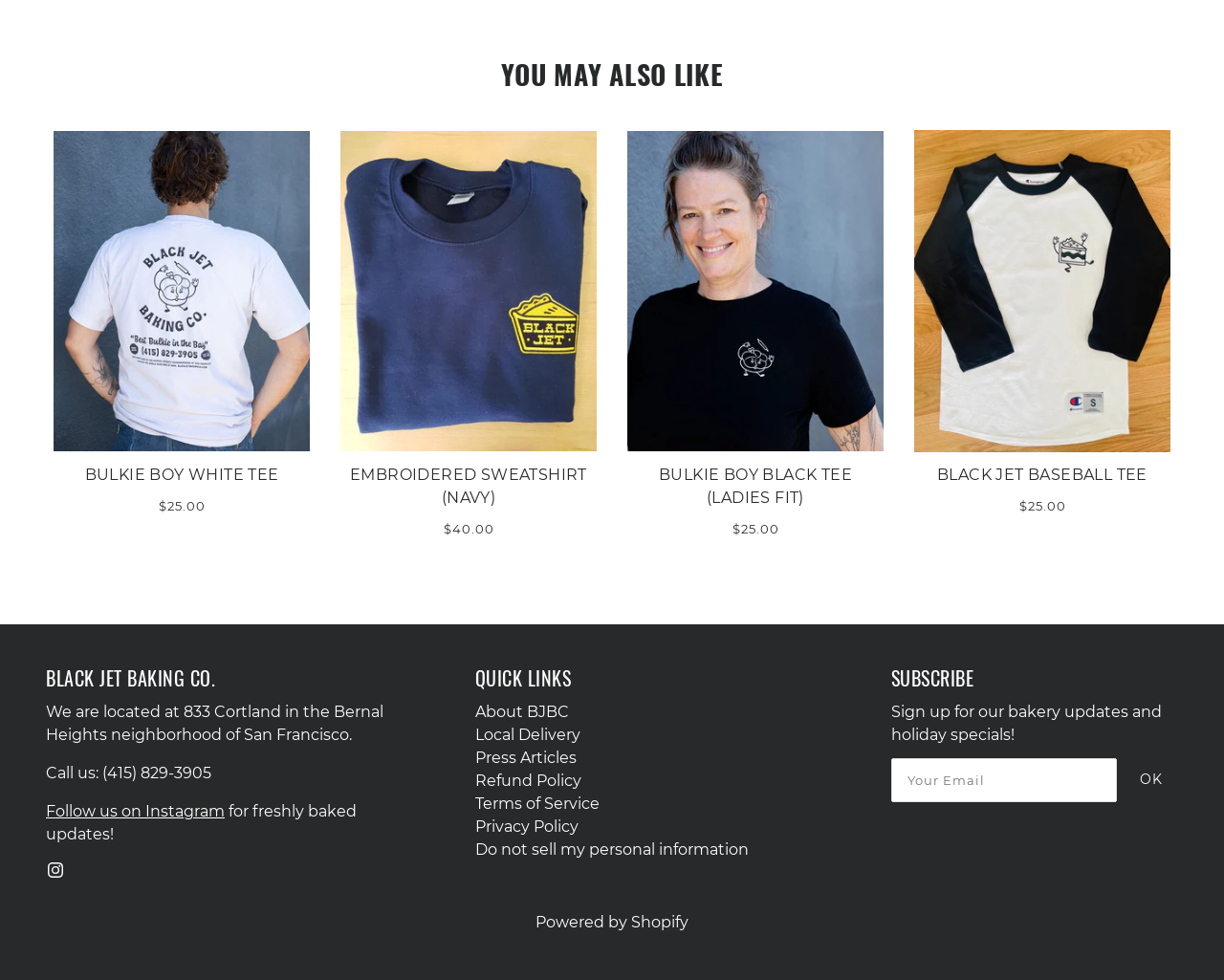Can you provide the bounding box coordinates for the element that should be clicked to implement the instruction: "View the 'Embroidered Sweatshirt (Navy)' image"?

[0.278, 0.134, 0.488, 0.46]